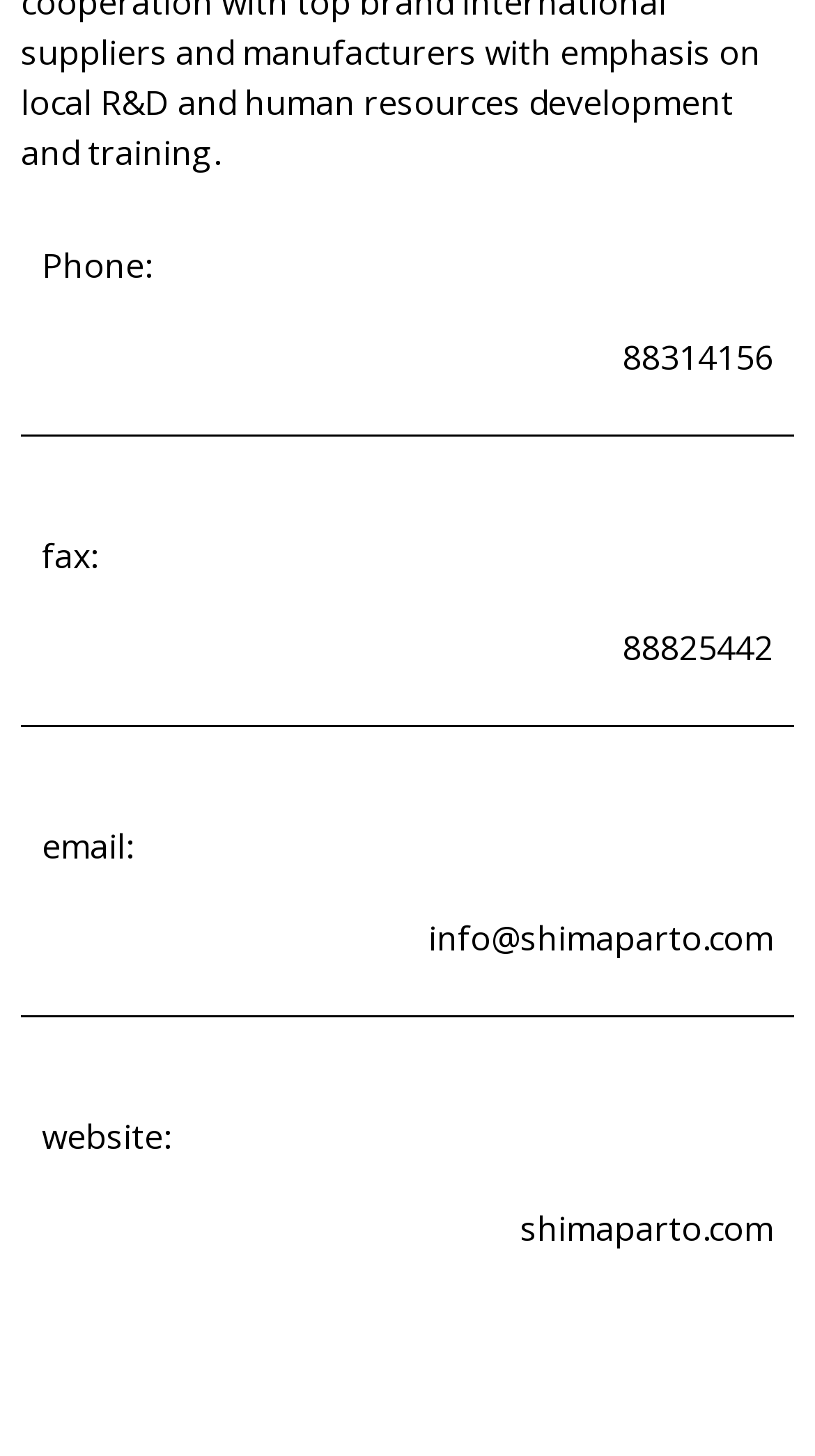Mark the bounding box of the element that matches the following description: "Member Resources".

None